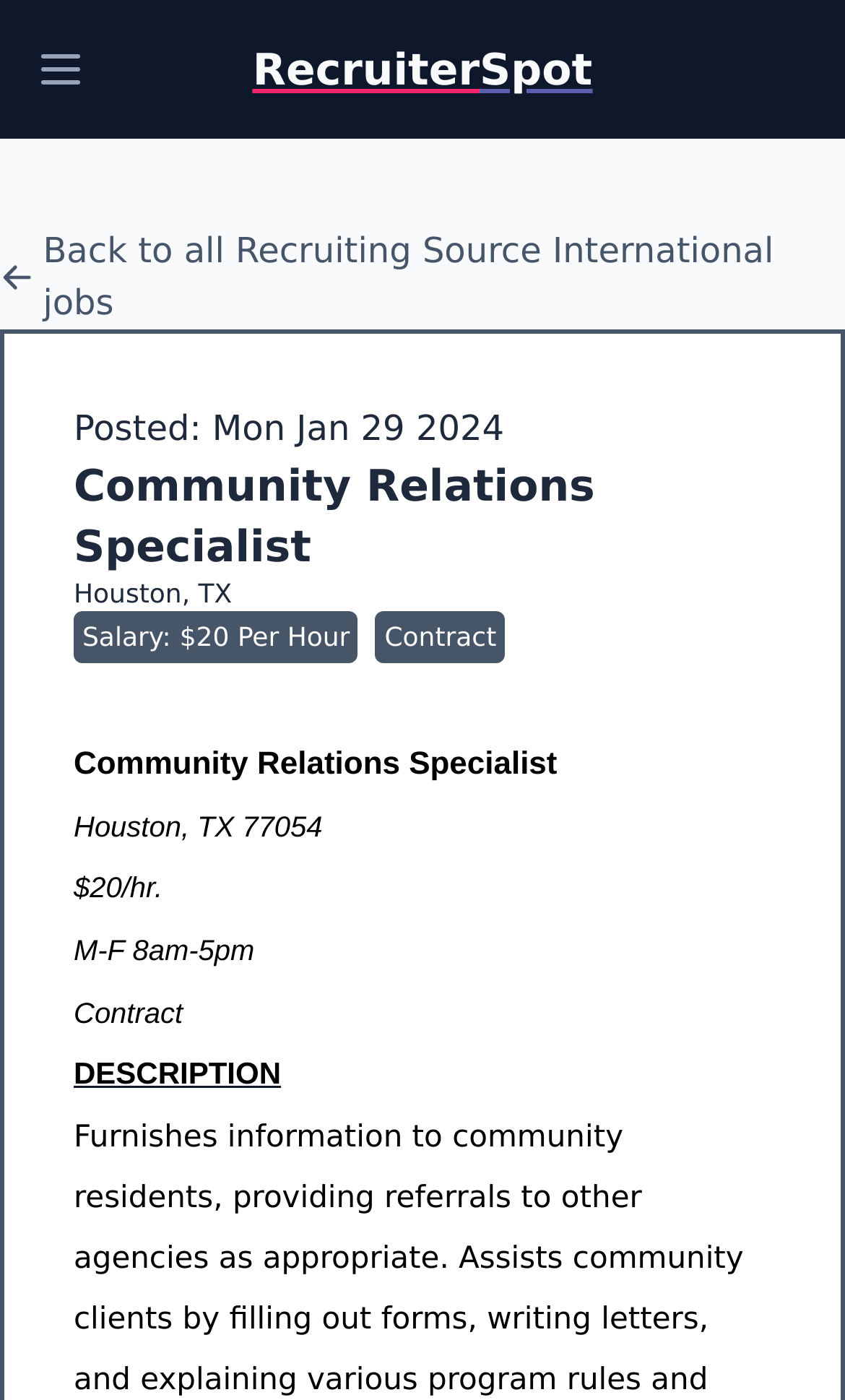What is the salary of the job?
Please craft a detailed and exhaustive response to the question.

The salary information can be found in the static text elements, where it is mentioned as 'Salary: $20 Per Hour' and also repeated as '$20/hr.' in another section, indicating that the job pays $20 per hour.